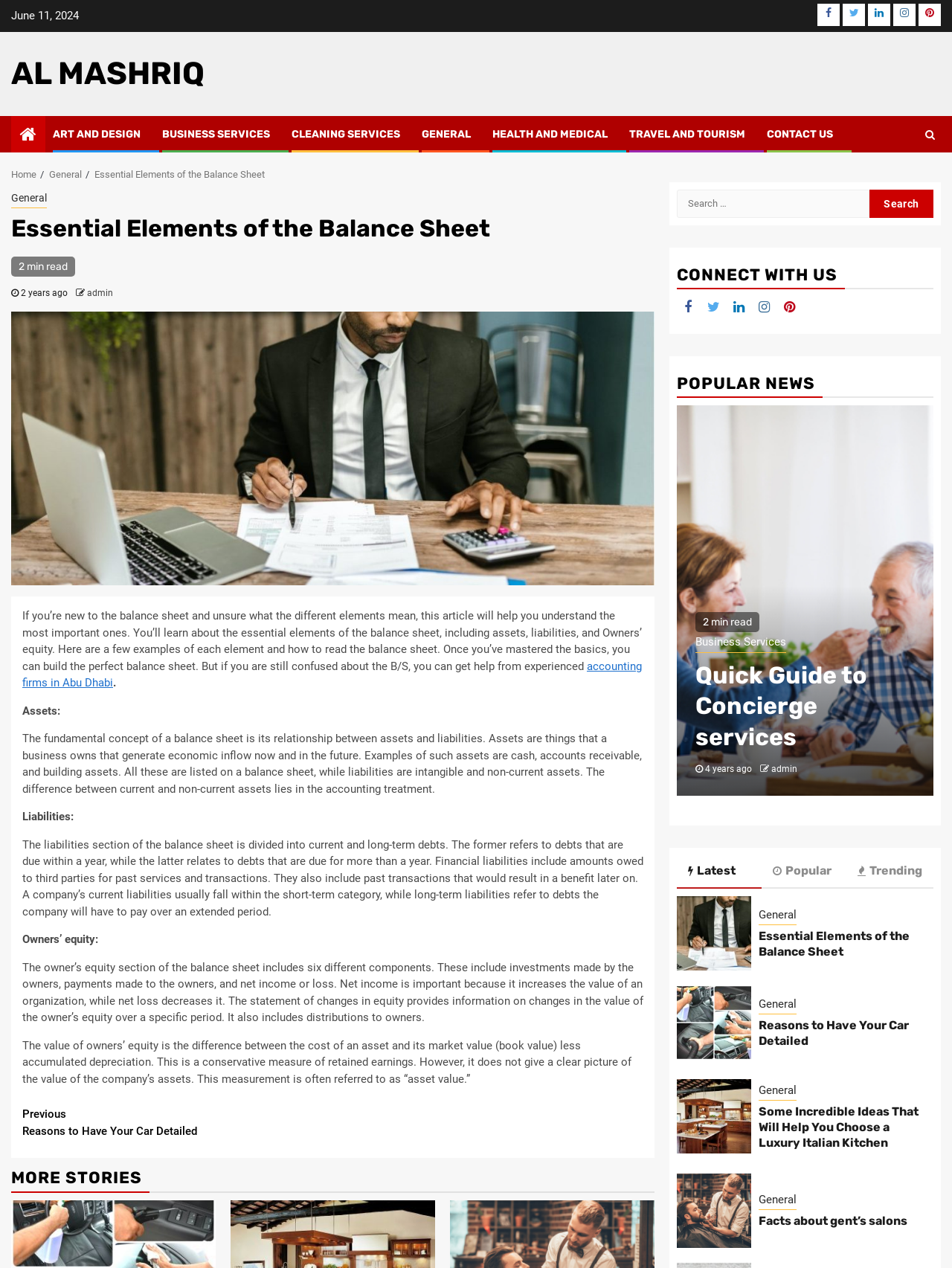Respond with a single word or phrase to the following question: How many social media platforms are listed in the 'CONNECT WITH US' section?

5